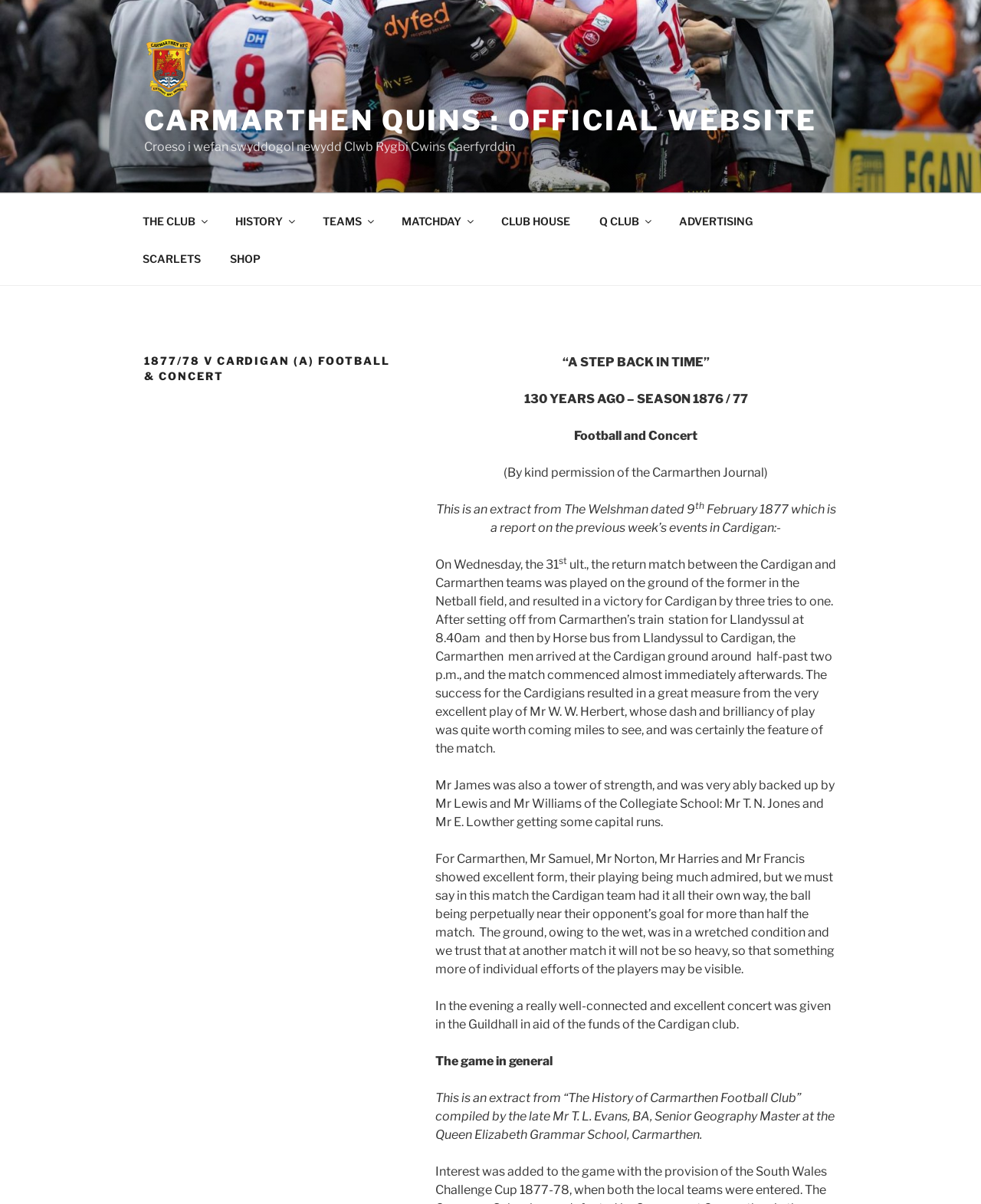Locate the bounding box coordinates of the element I should click to achieve the following instruction: "Click the 'MATCHDAY' link".

[0.395, 0.168, 0.495, 0.199]